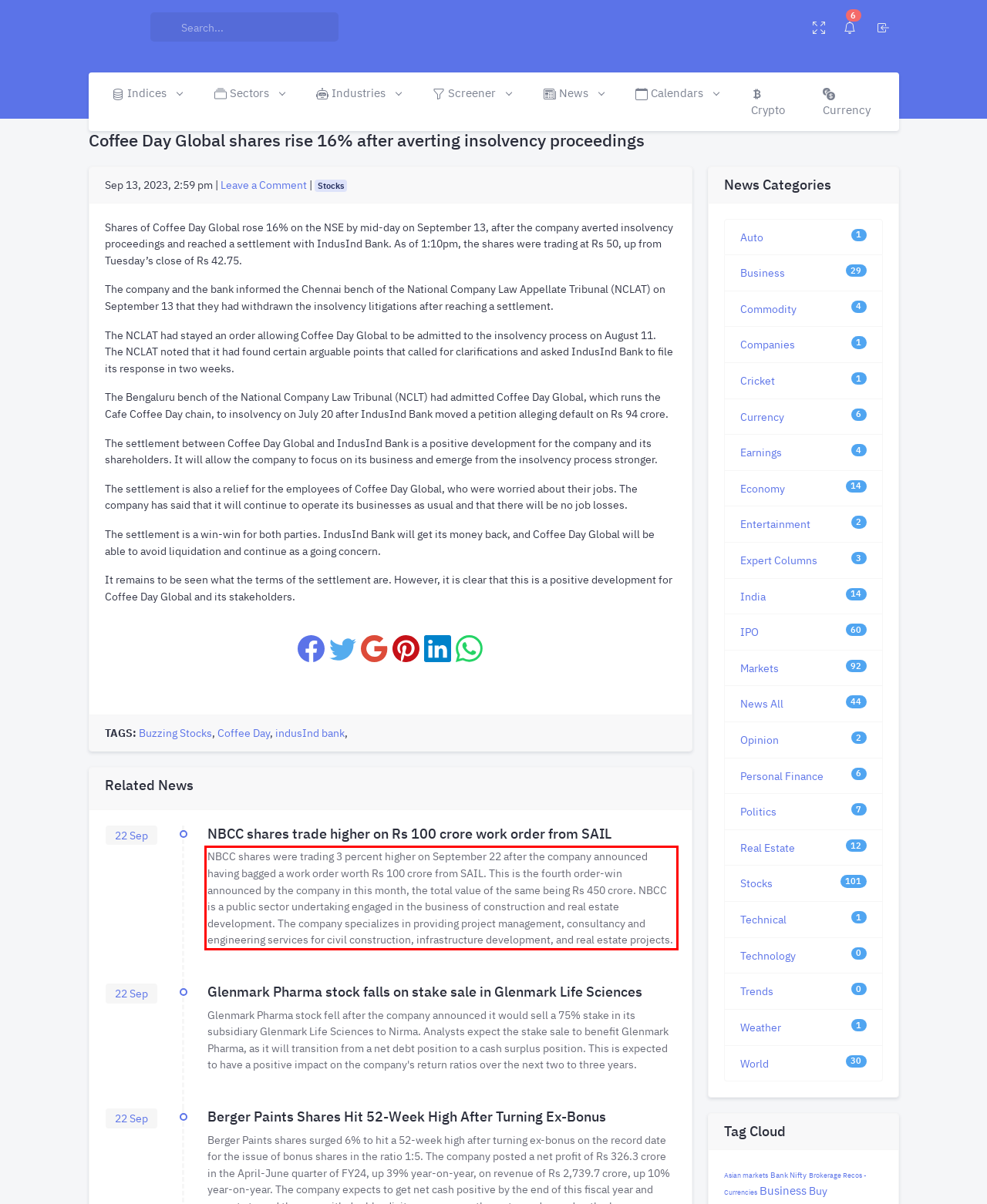Please perform OCR on the UI element surrounded by the red bounding box in the given webpage screenshot and extract its text content.

NBCC shares were trading 3 percent higher on September 22 after the company announced having bagged a work order worth Rs 100 crore from SAIL. This is the fourth order-win announced by the company in this month, the total value of the same being Rs 450 crore. NBCC is a public sector undertaking engaged in the business of construction and real estate development. The company specializes in providing project management, consultancy and engineering services for civil construction, infrastructure development, and real estate projects.